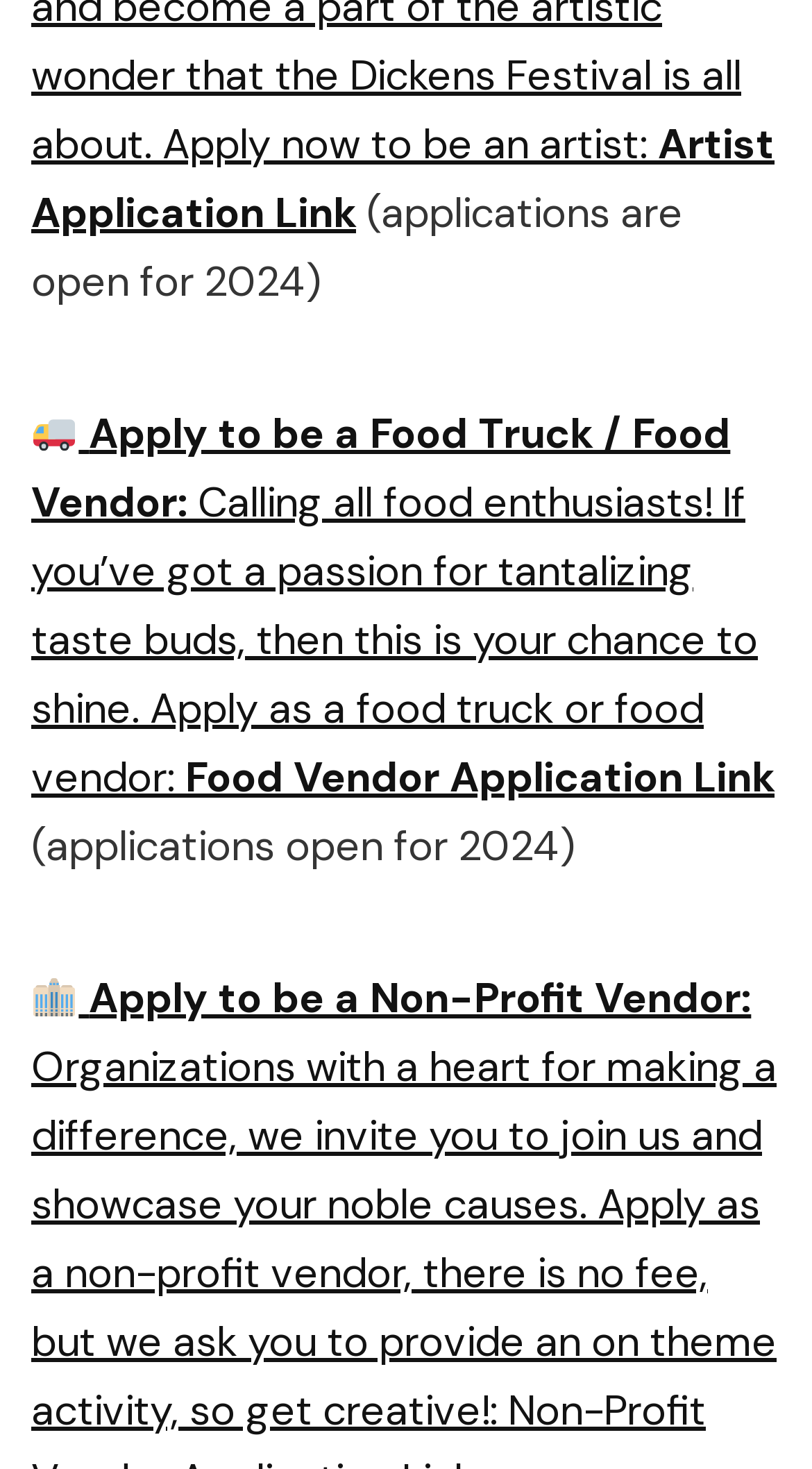What is the year for which applications are open? From the image, respond with a single word or brief phrase.

2024